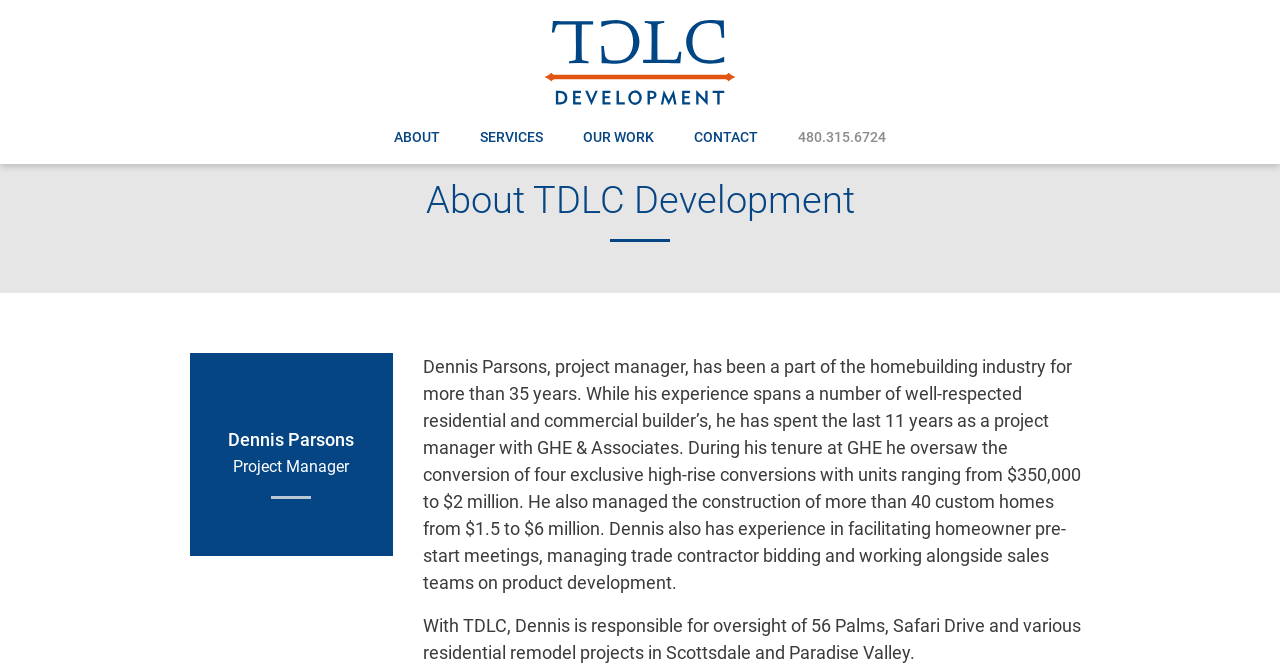Predict the bounding box for the UI component with the following description: "alt="TDLC Development"".

[0.426, 0.078, 0.574, 0.106]